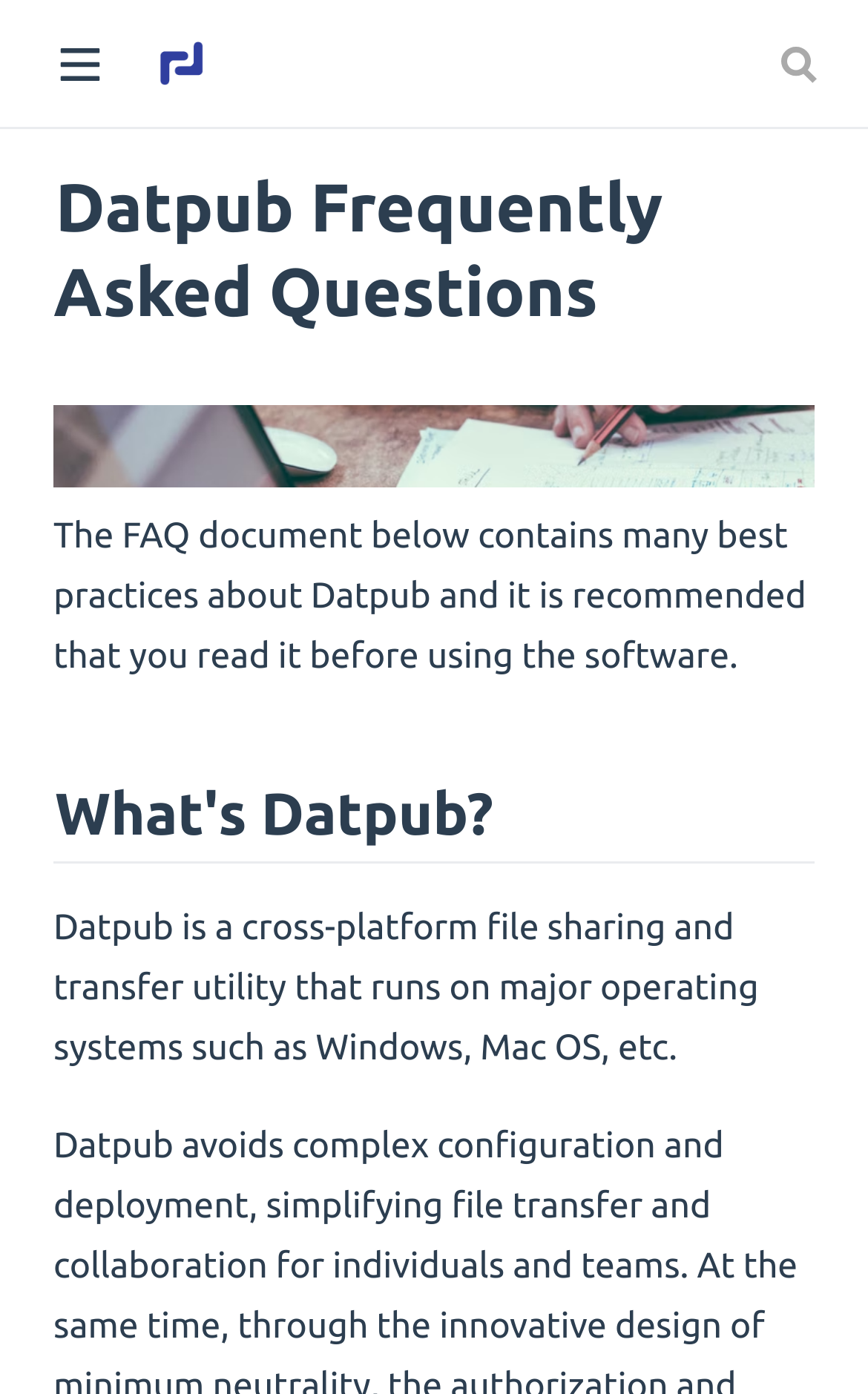Using the provided element description: "aria-label="Search"", identify the bounding box coordinates. The coordinates should be four floats between 0 and 1 in the order [left, top, right, bottom].

[0.872, 0.019, 0.979, 0.074]